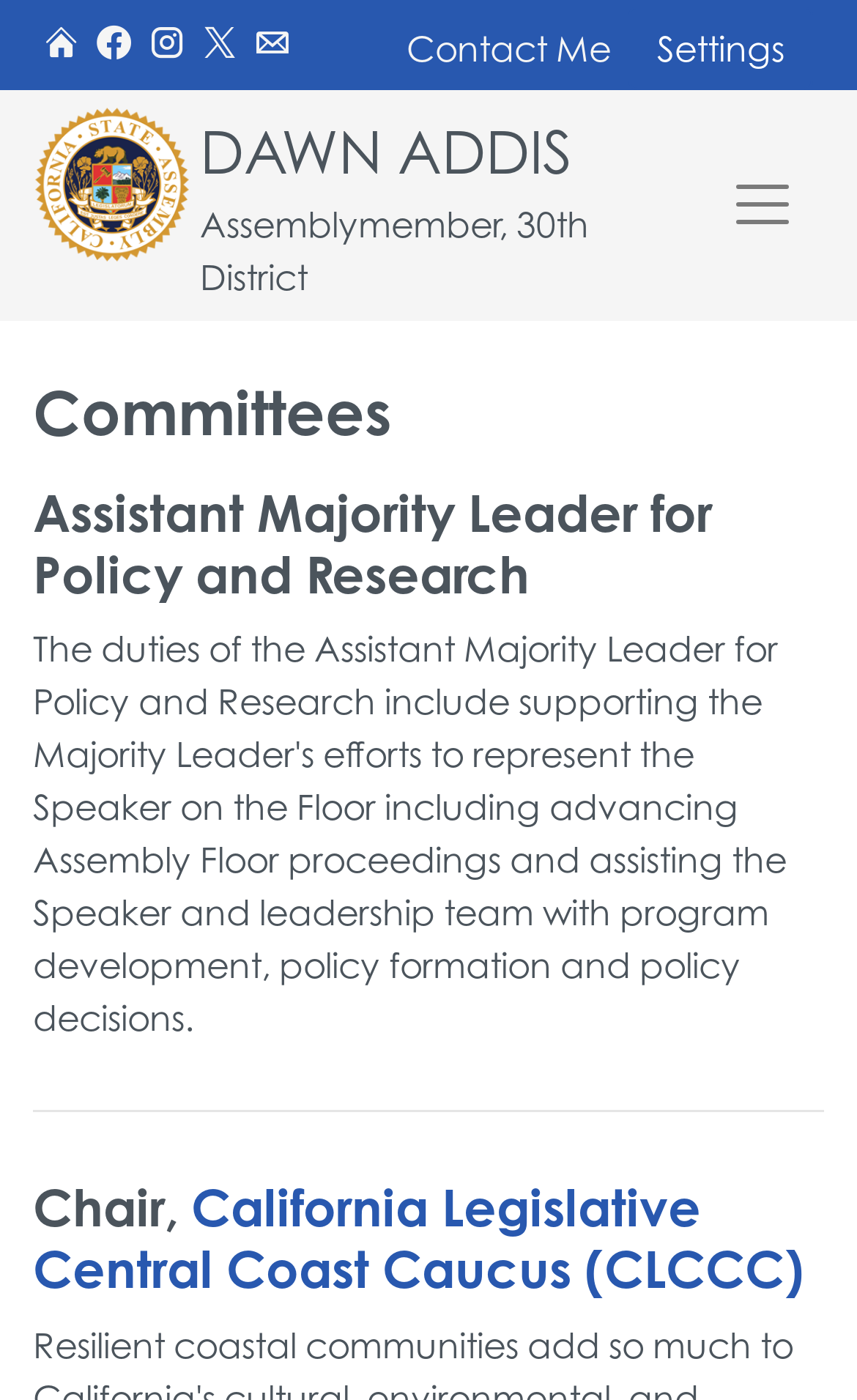Please identify the bounding box coordinates of the area that needs to be clicked to follow this instruction: "Toggle navigation".

[0.821, 0.117, 0.959, 0.176]